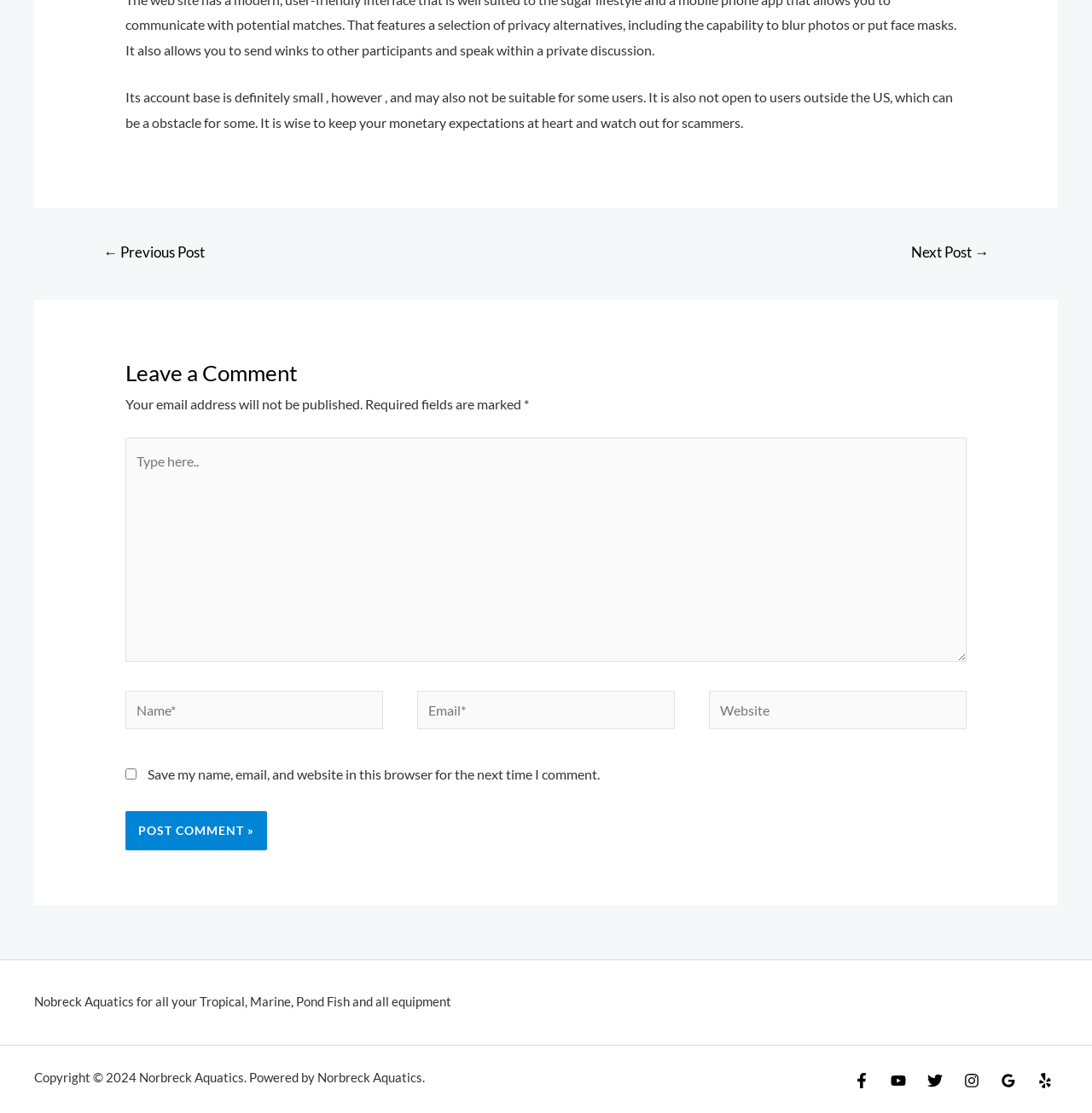Pinpoint the bounding box coordinates of the area that must be clicked to complete this instruction: "Type in the 'Name*' field".

[0.115, 0.621, 0.351, 0.655]